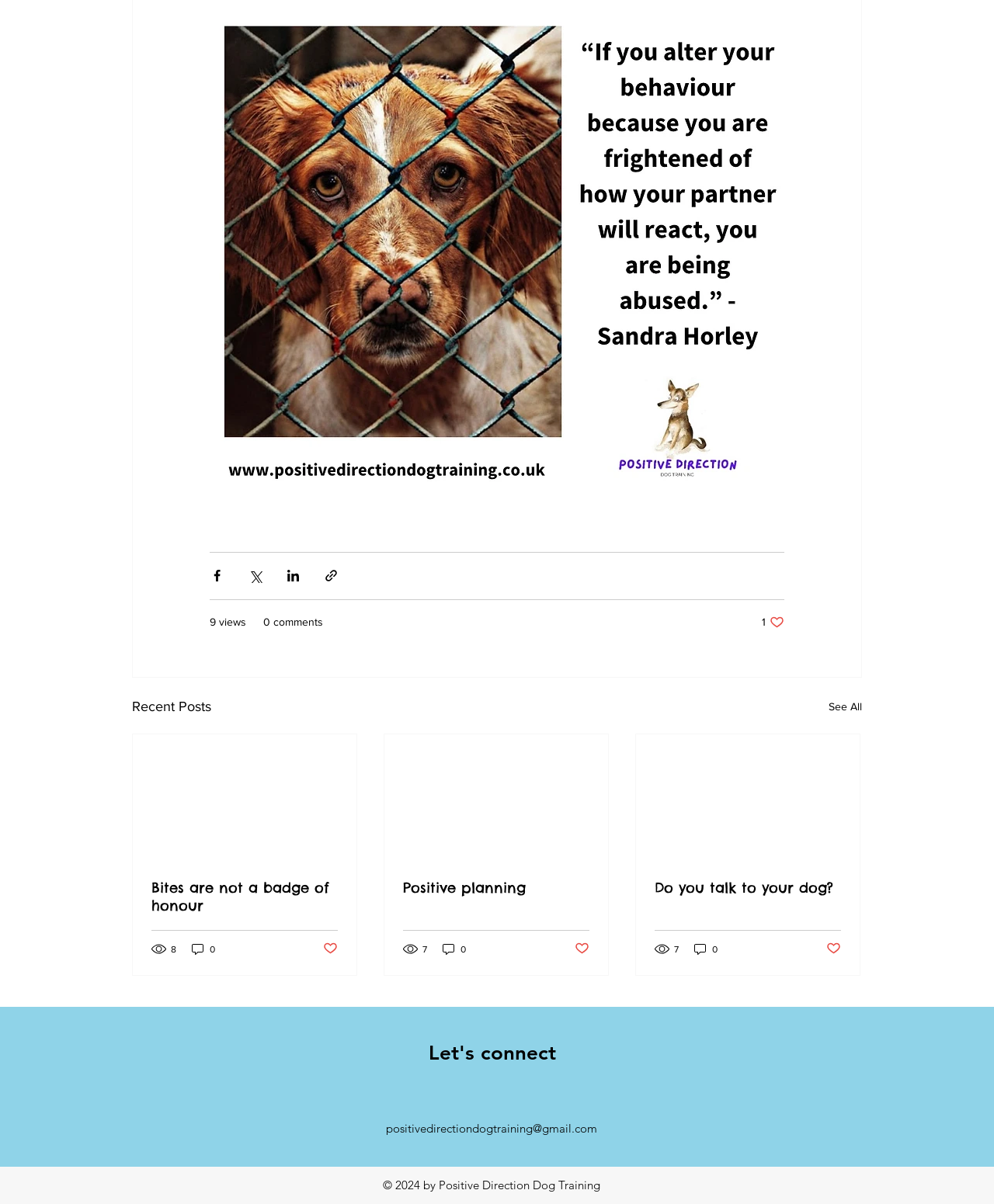Answer briefly with one word or phrase:
What is the content of the section with the heading 'Recent Posts'?

List of articles